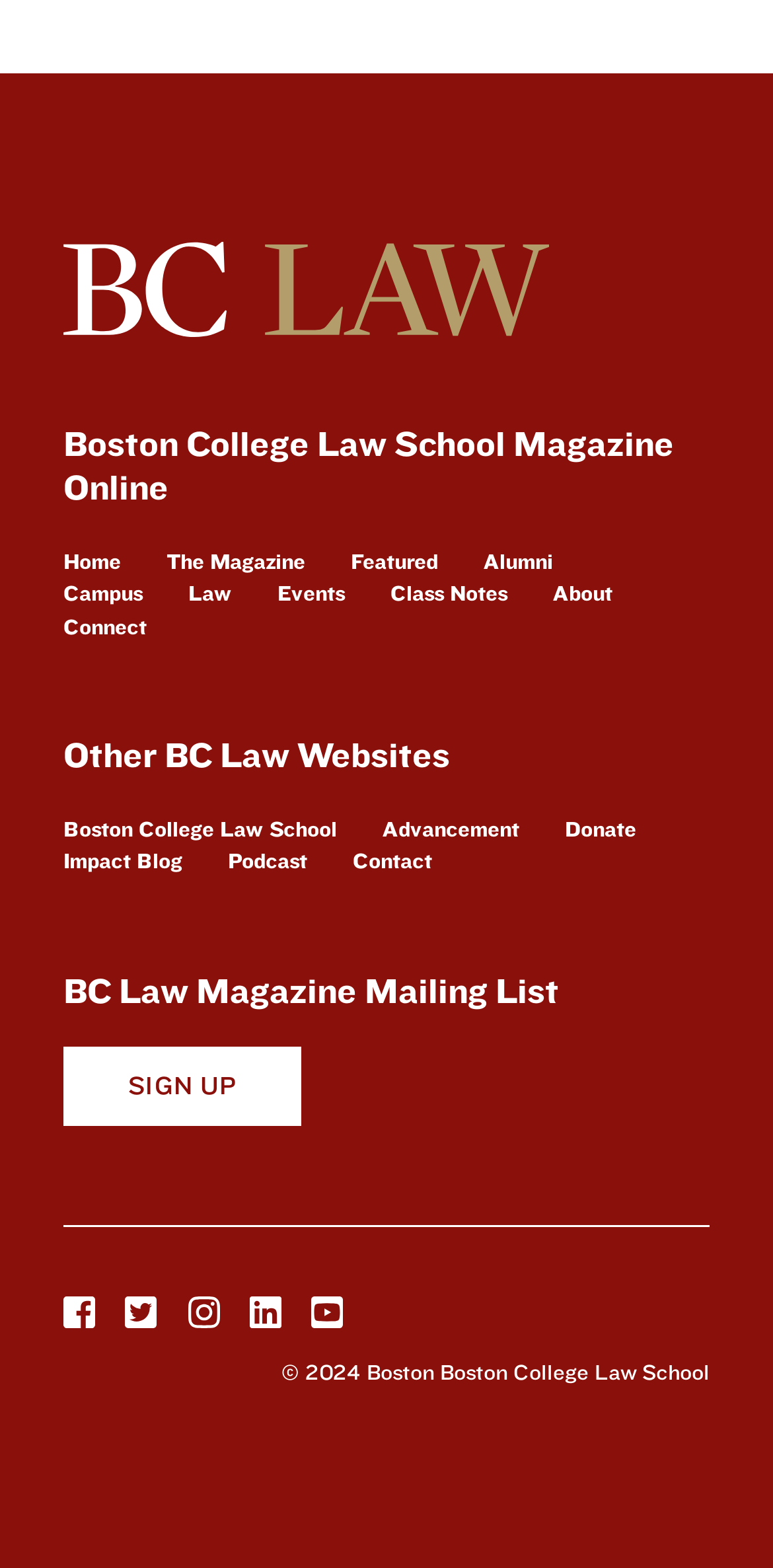Given the element description: "Sign Up", predict the bounding box coordinates of the UI element it refers to, using four float numbers between 0 and 1, i.e., [left, top, right, bottom].

[0.082, 0.668, 0.39, 0.718]